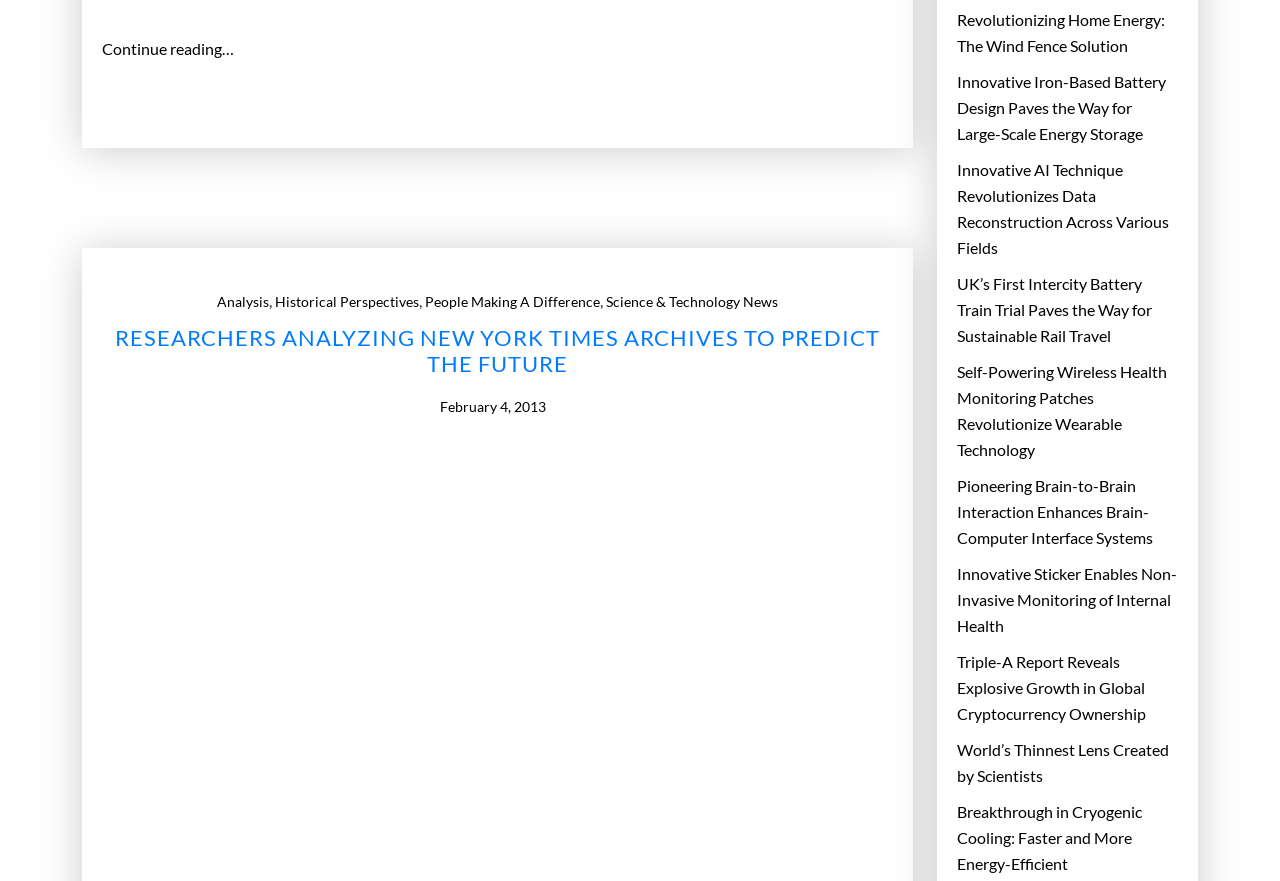What is the theme of the links at the bottom?
Please provide a single word or phrase answer based on the image.

Science and technology